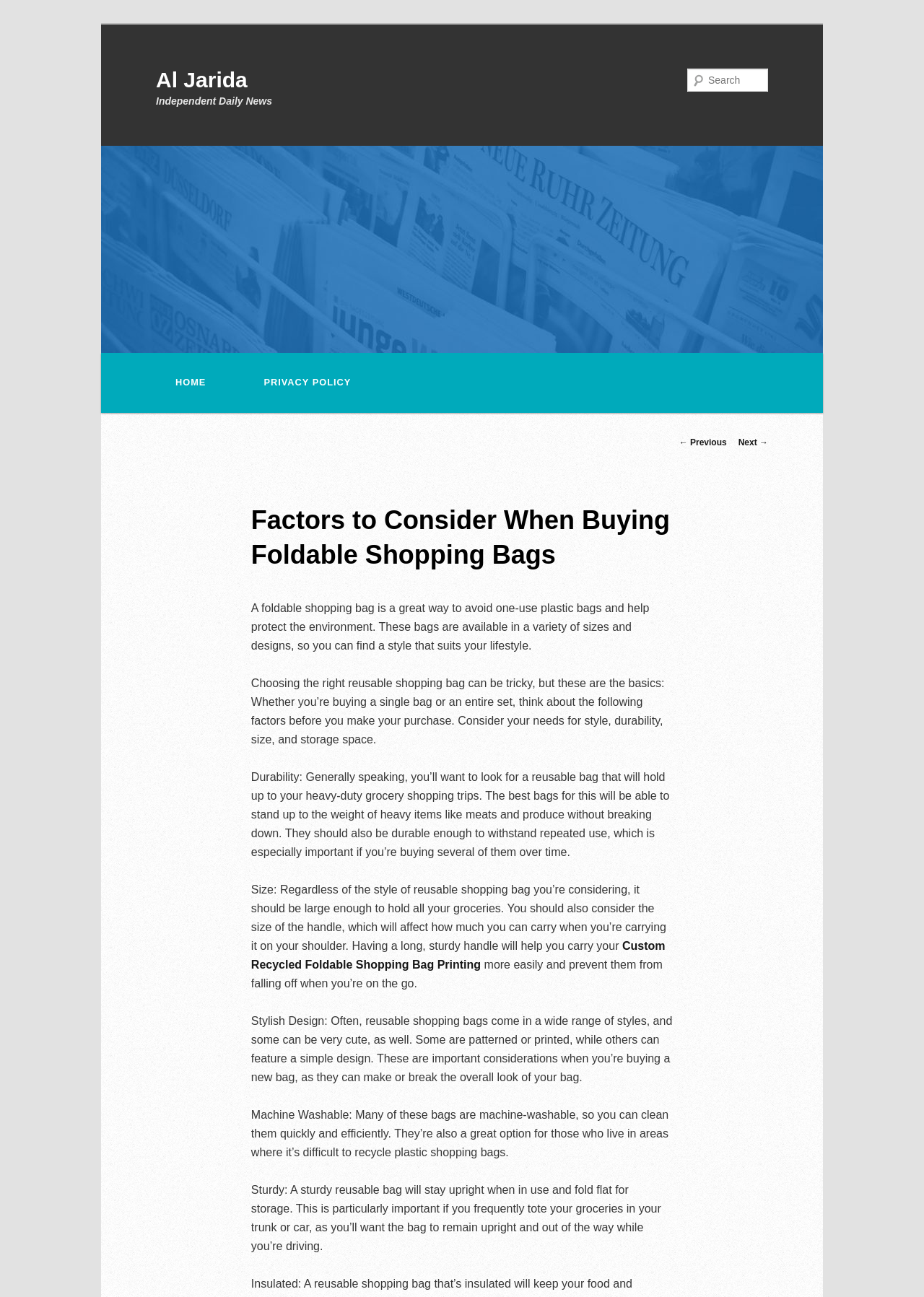Generate a thorough caption detailing the webpage content.

The webpage is about Al Jarida, an independent daily news source, and it appears to be an article page. At the top, there is a heading with the title "Al Jarida" and a link to skip to the primary content. Below that, there is a smaller heading that reads "Independent Daily News". 

To the right of the headings, there is an image of Al Jarida's logo. A search bar is located at the top right corner of the page, with a "Search" label and a text box. 

The main menu is located below the search bar, with links to "HOME" and "PRIVACY POLICY". 

The main content of the page is an article titled "Factors to Consider When Buying Foldable Shopping Bags". The article is divided into several sections, each discussing a different factor to consider when buying reusable shopping bags, such as durability, size, stylish design, machine washability, and sturdiness. 

There are also links to related content, such as "Custom Recycled Foldable Shopping Bag Printing", and navigation links to previous and next posts at the bottom of the page.